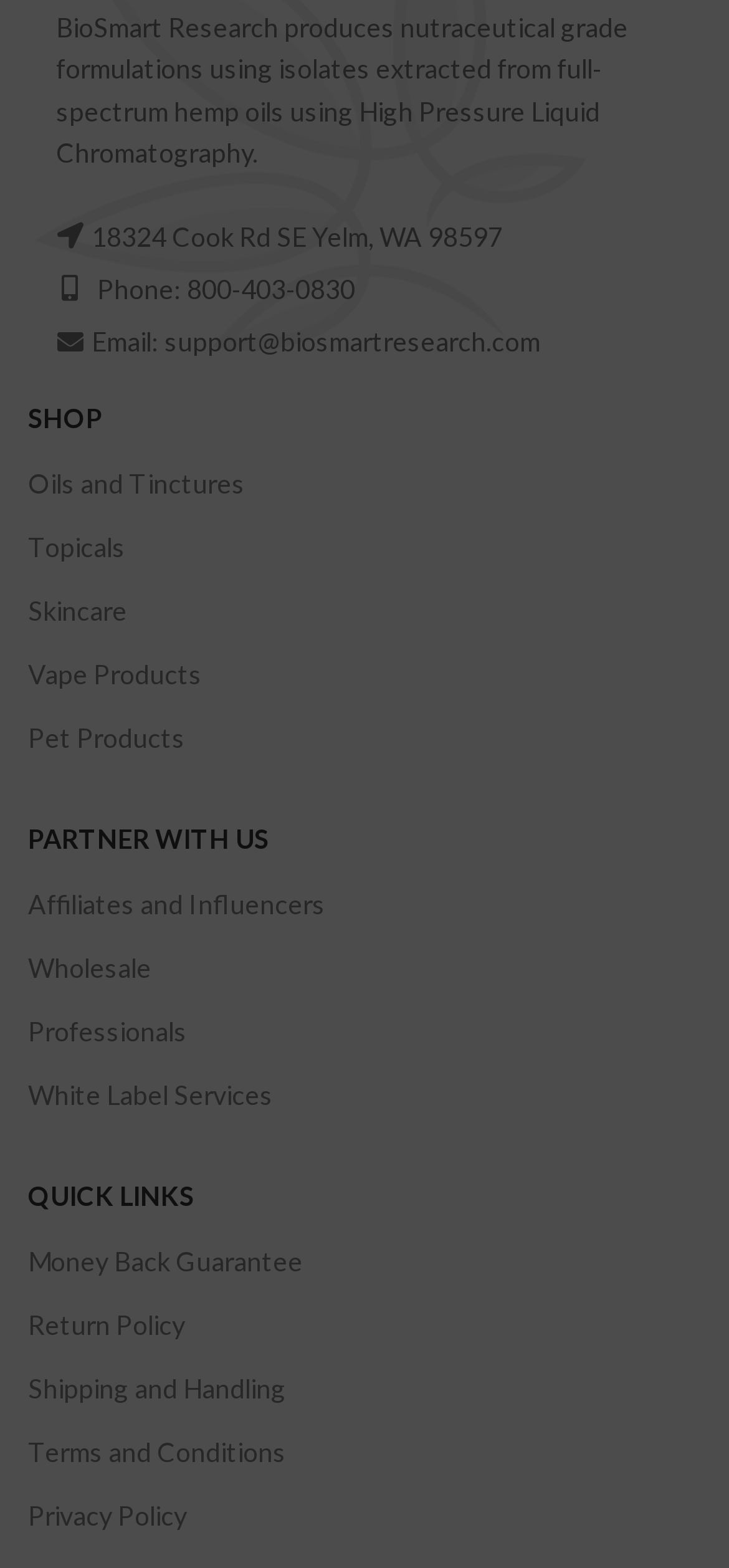Could you locate the bounding box coordinates for the section that should be clicked to accomplish this task: "Visit Oils and Tinctures".

[0.038, 0.288, 0.962, 0.329]